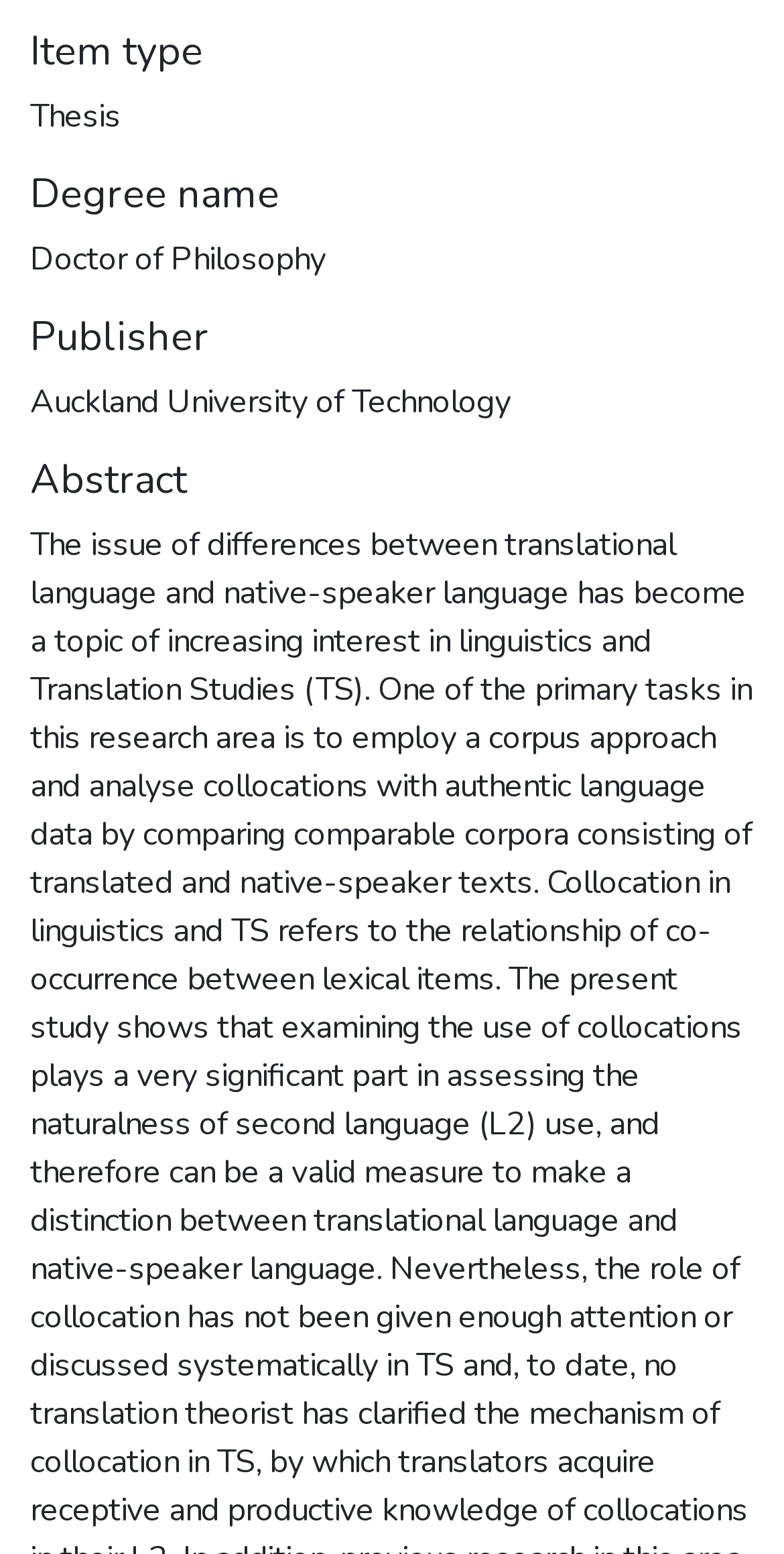What is the item type?
Using the details from the image, give an elaborate explanation to answer the question.

The item type is 'Thesis' as indicated by the StaticText element with the text 'Thesis' which is a child of the heading element with the text 'Item type'.